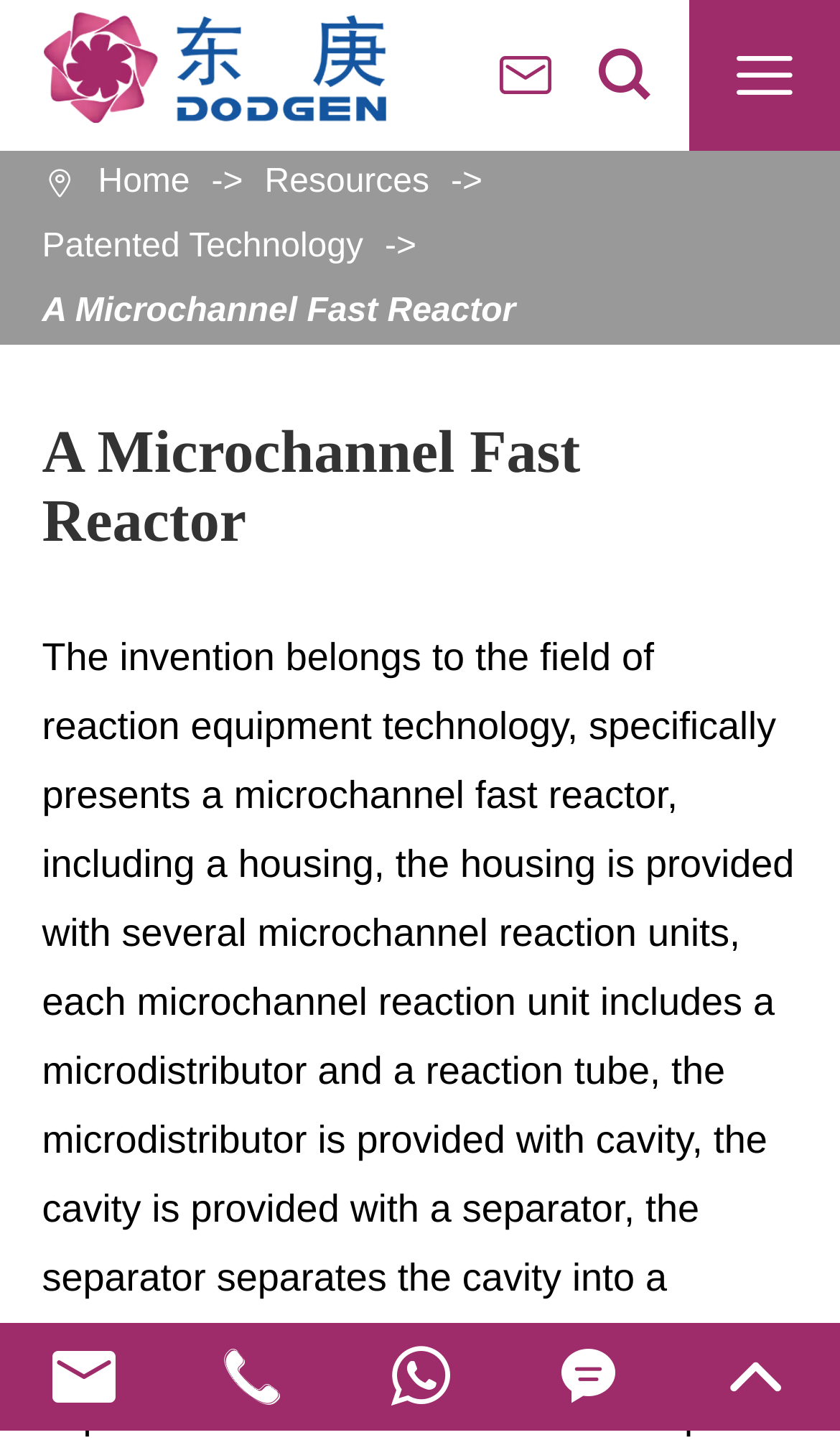Identify and extract the heading text of the webpage.

A Microchannel Fast Reactor